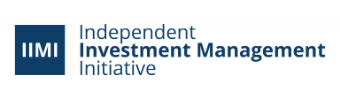What values does the branding emphasize?
Based on the image, respond with a single word or phrase.

Professionalism and forward-thinking